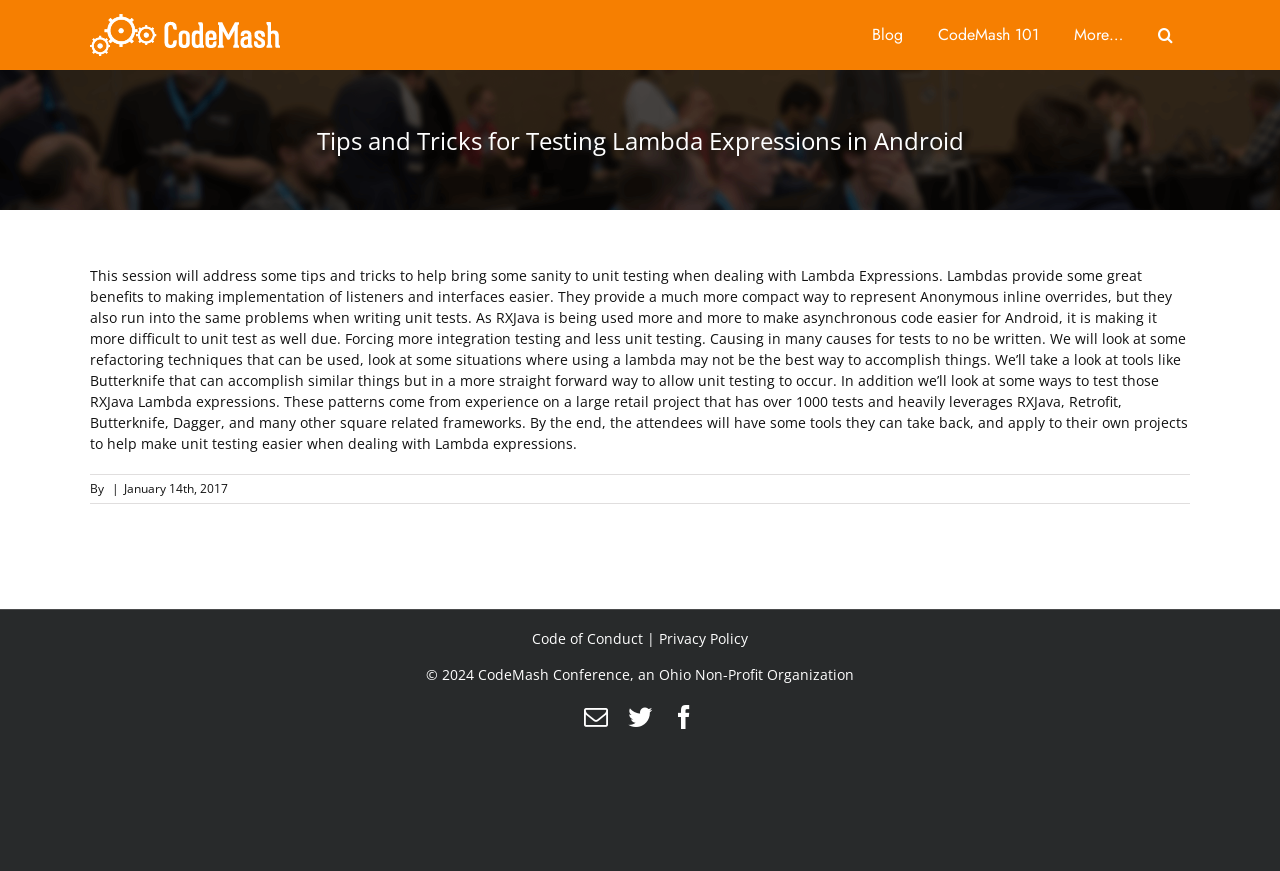How many links are in the main menu?
Answer the question with a detailed and thorough explanation.

The main menu has 4 links, which are 'Blog', 'CodeMash 101', 'More…', and 'Search'. These links are located in the navigation element with a bounding box of [0.667, 0.0, 0.93, 0.08].